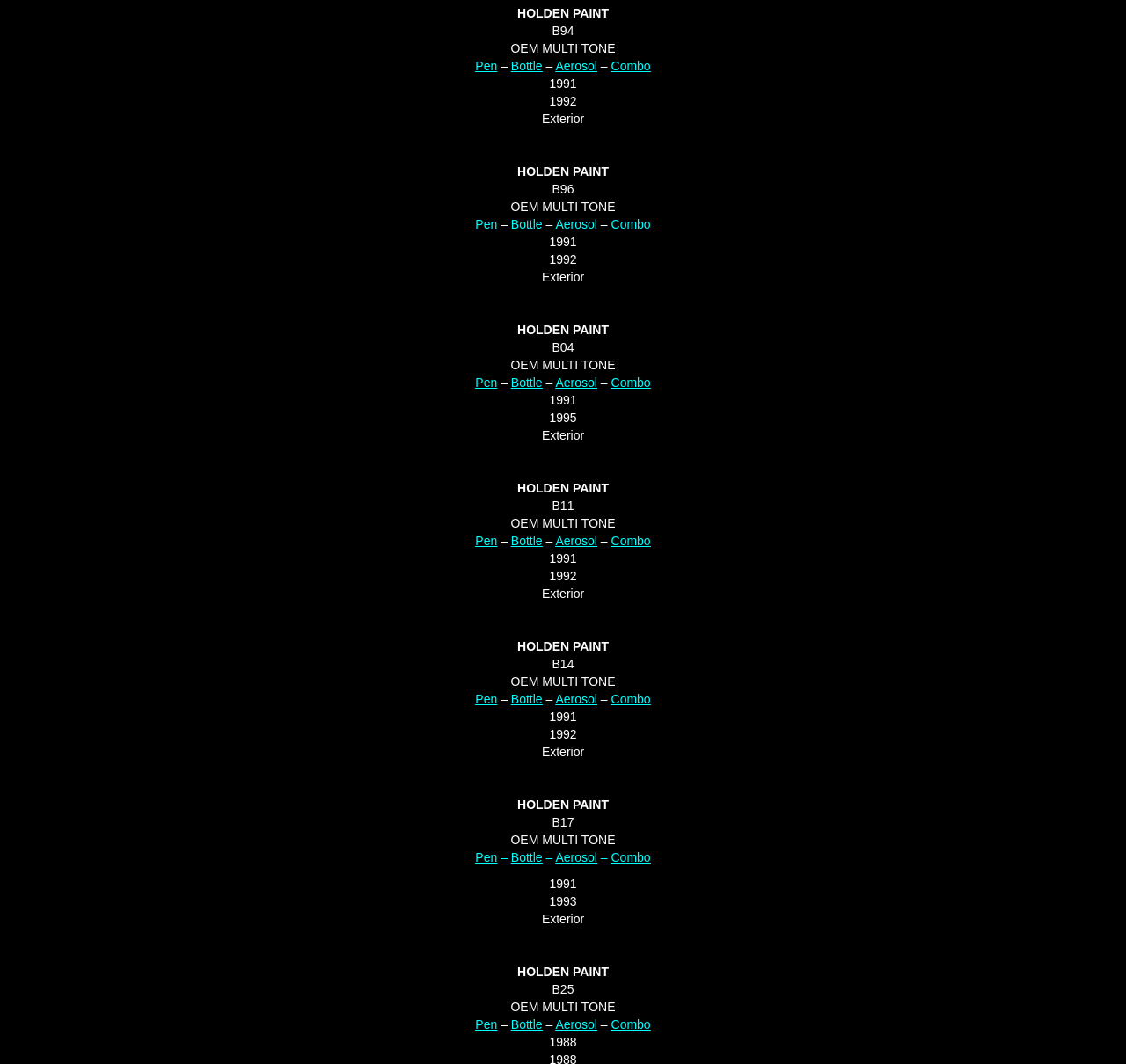What is the brand of paint?
Examine the image and give a concise answer in one word or a short phrase.

HOLDEN PAINT